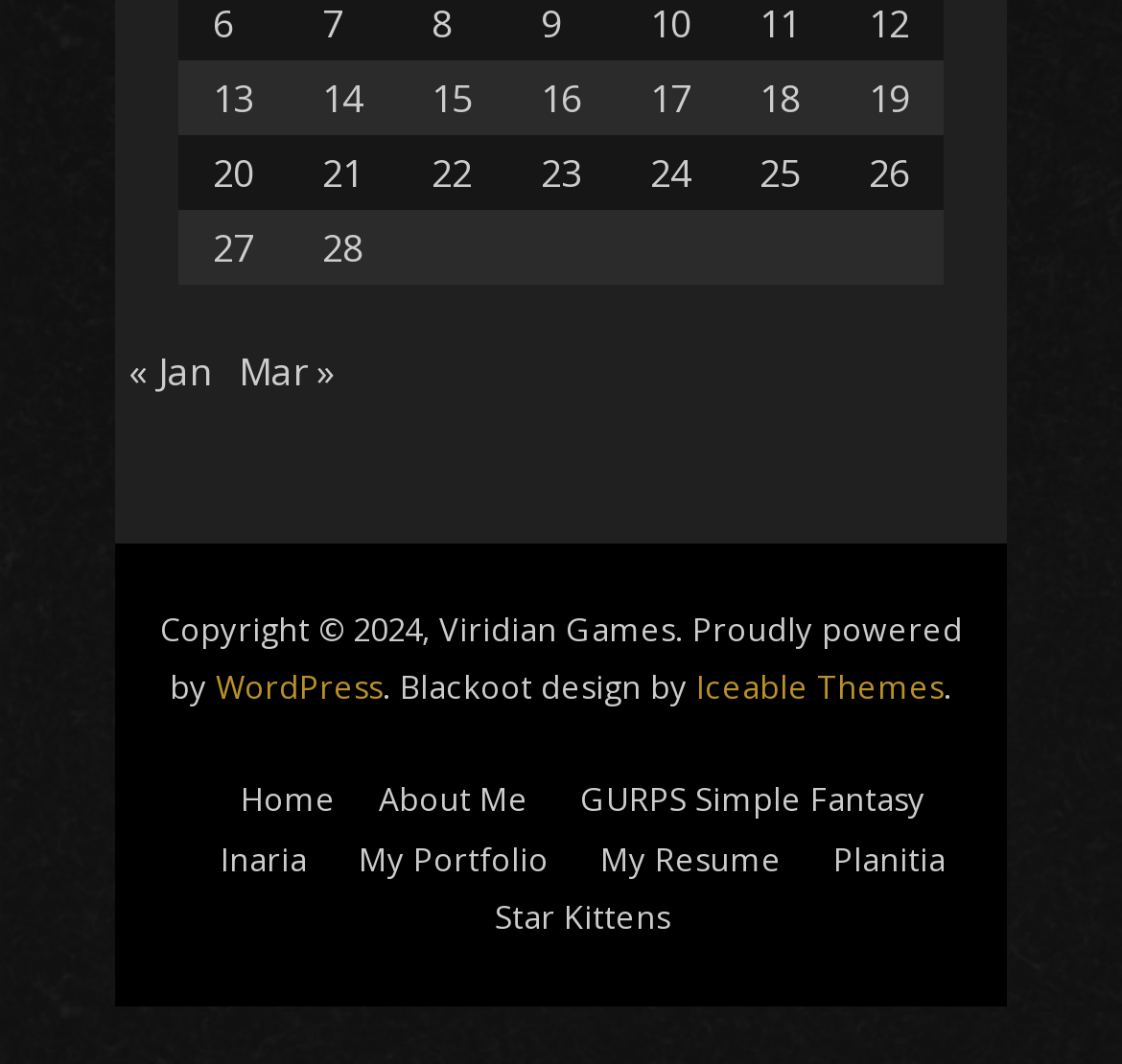Locate the bounding box coordinates of the element that needs to be clicked to carry out the instruction: "Visit WordPress". The coordinates should be given as four float numbers ranging from 0 to 1, i.e., [left, top, right, bottom].

[0.192, 0.624, 0.341, 0.665]